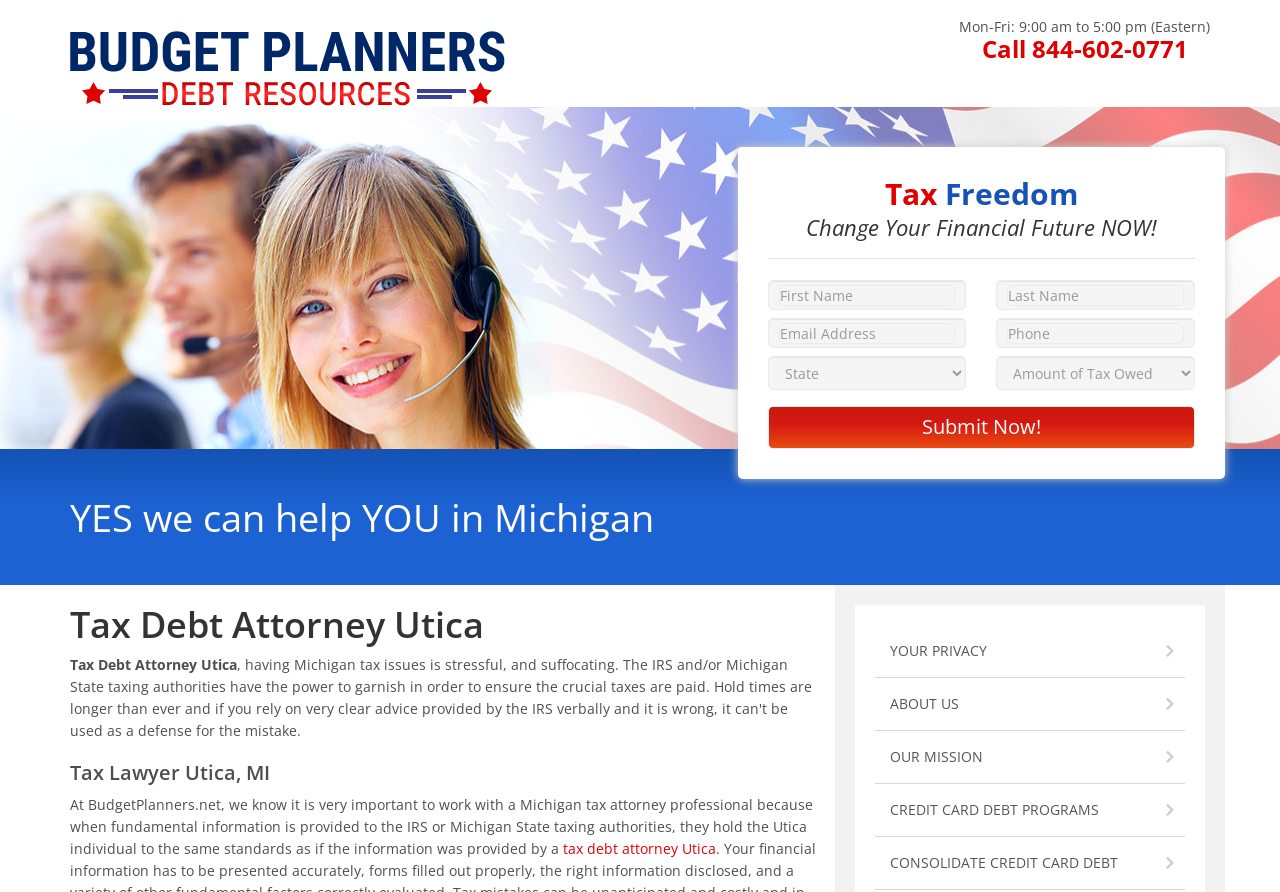Look at the image and write a detailed answer to the question: 
What is the image description of the first link?

I looked at the first link element and found an associated image element with the description 'Tax Attorney Budget Planners'.